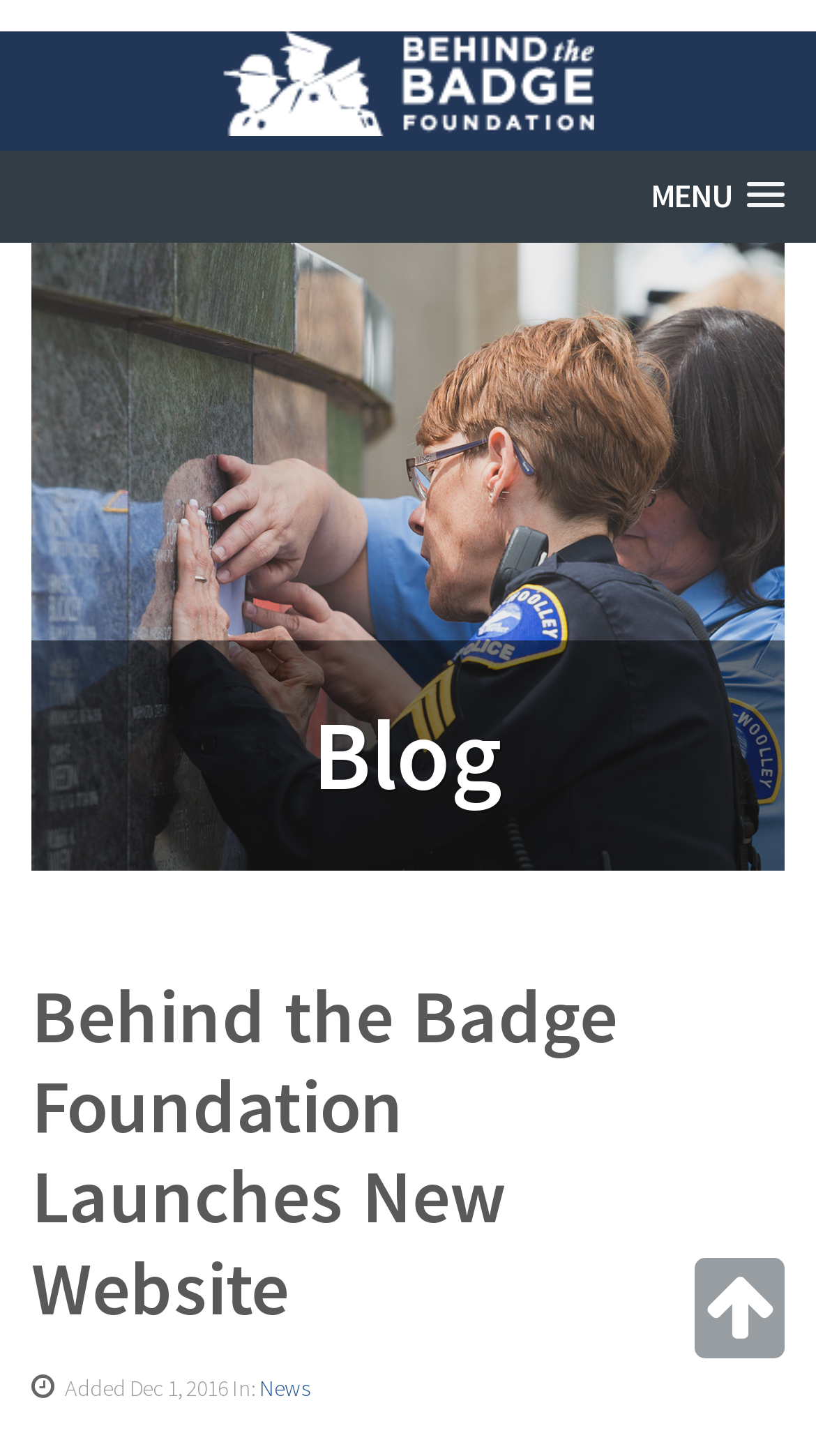How many main categories are there in the menu?
Please respond to the question with a detailed and informative answer.

The menu is represented by a link with the text 'MENU', but it does not specify how many main categories are there. We would need to click on the menu to find out.